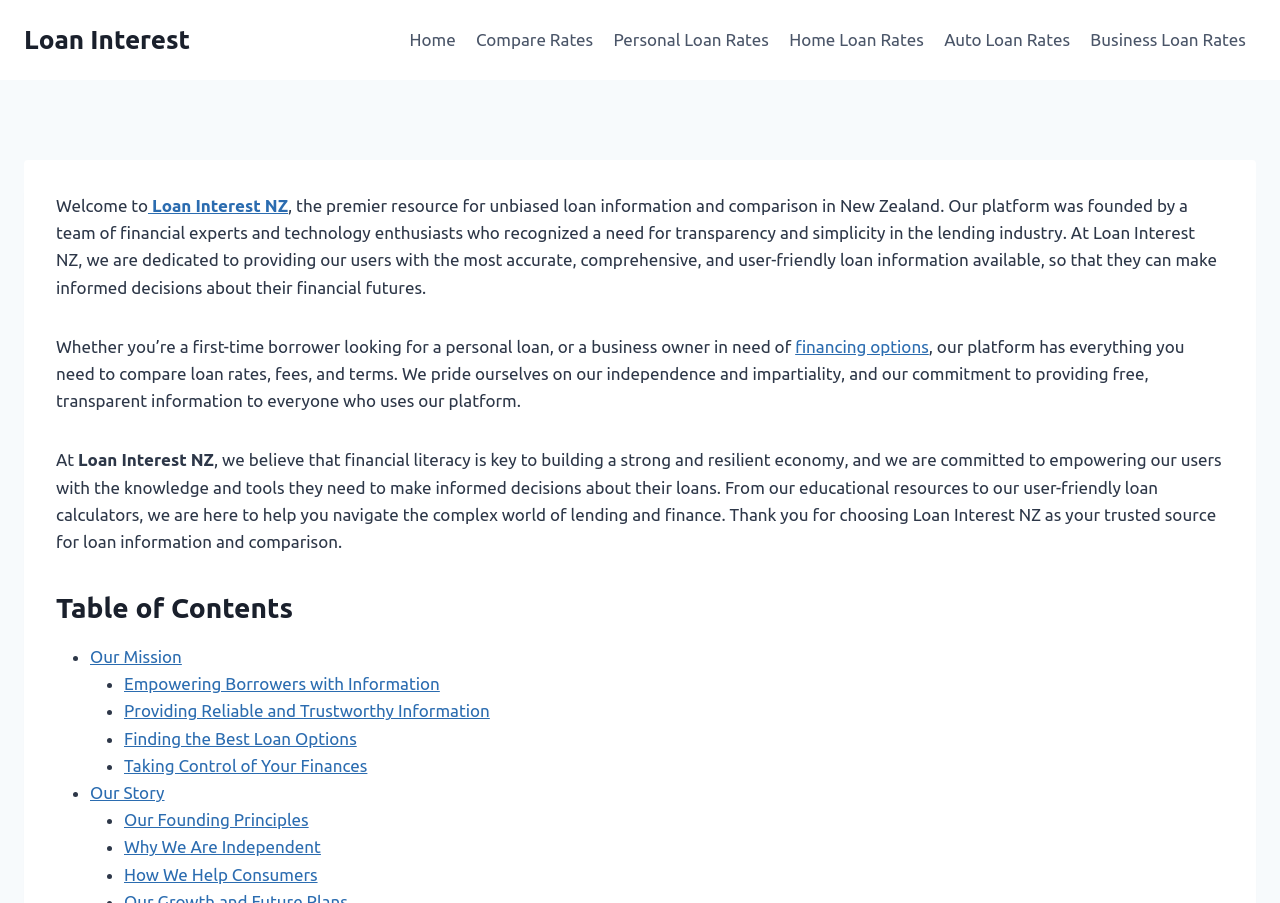Please find the bounding box coordinates of the element that needs to be clicked to perform the following instruction: "Read the 'Scale Your Business with Expert SEO and Link Building Services' article". The bounding box coordinates should be four float numbers between 0 and 1, represented as [left, top, right, bottom].

None